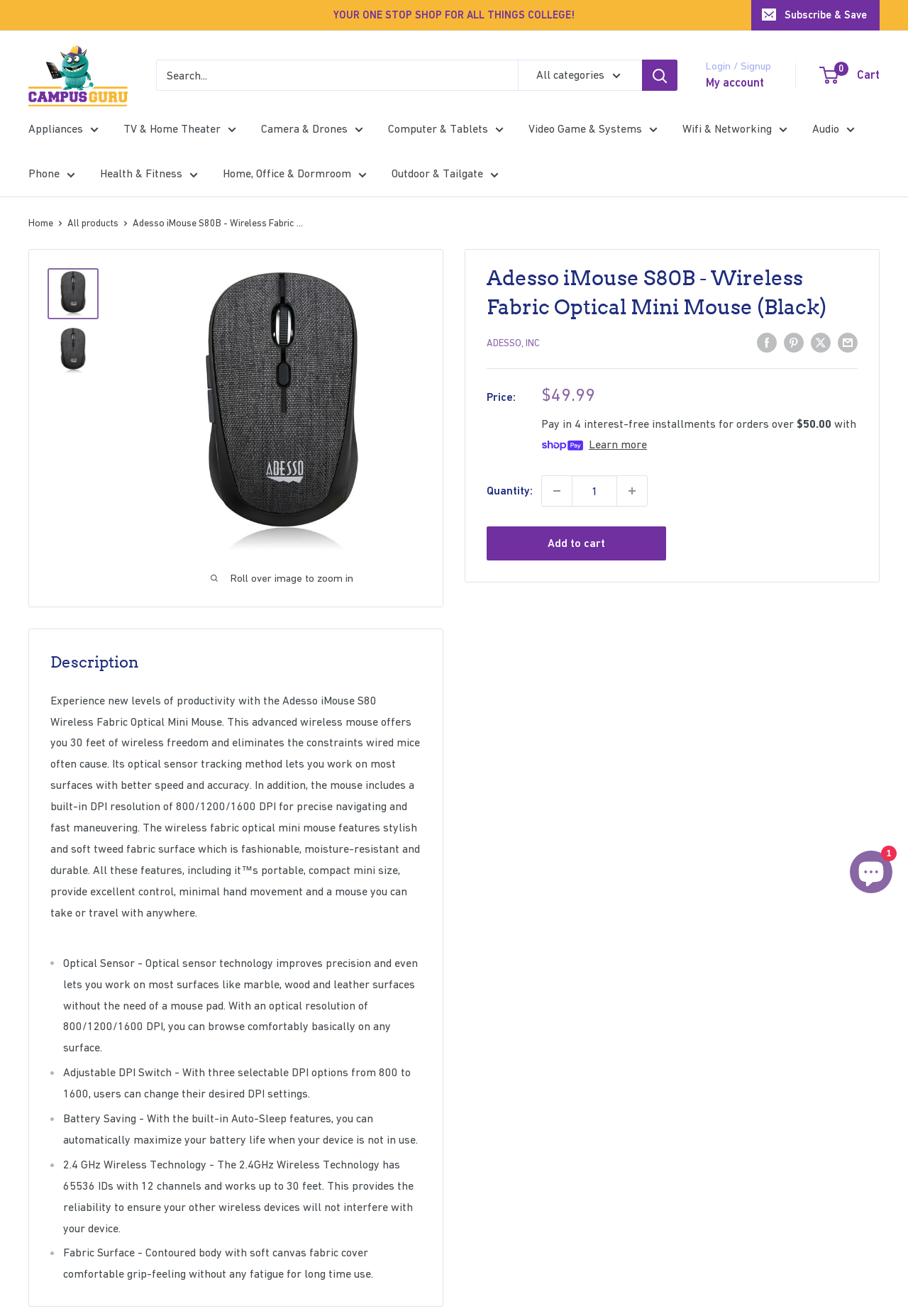What is the price of the product?
Offer a detailed and exhaustive answer to the question.

I found the price by examining the text content of the LayoutTableCell element with the text 'Sale price $49.99 Pay in 4 interest-free installments for orders over $50.00 with Shop Pay Learn more'.